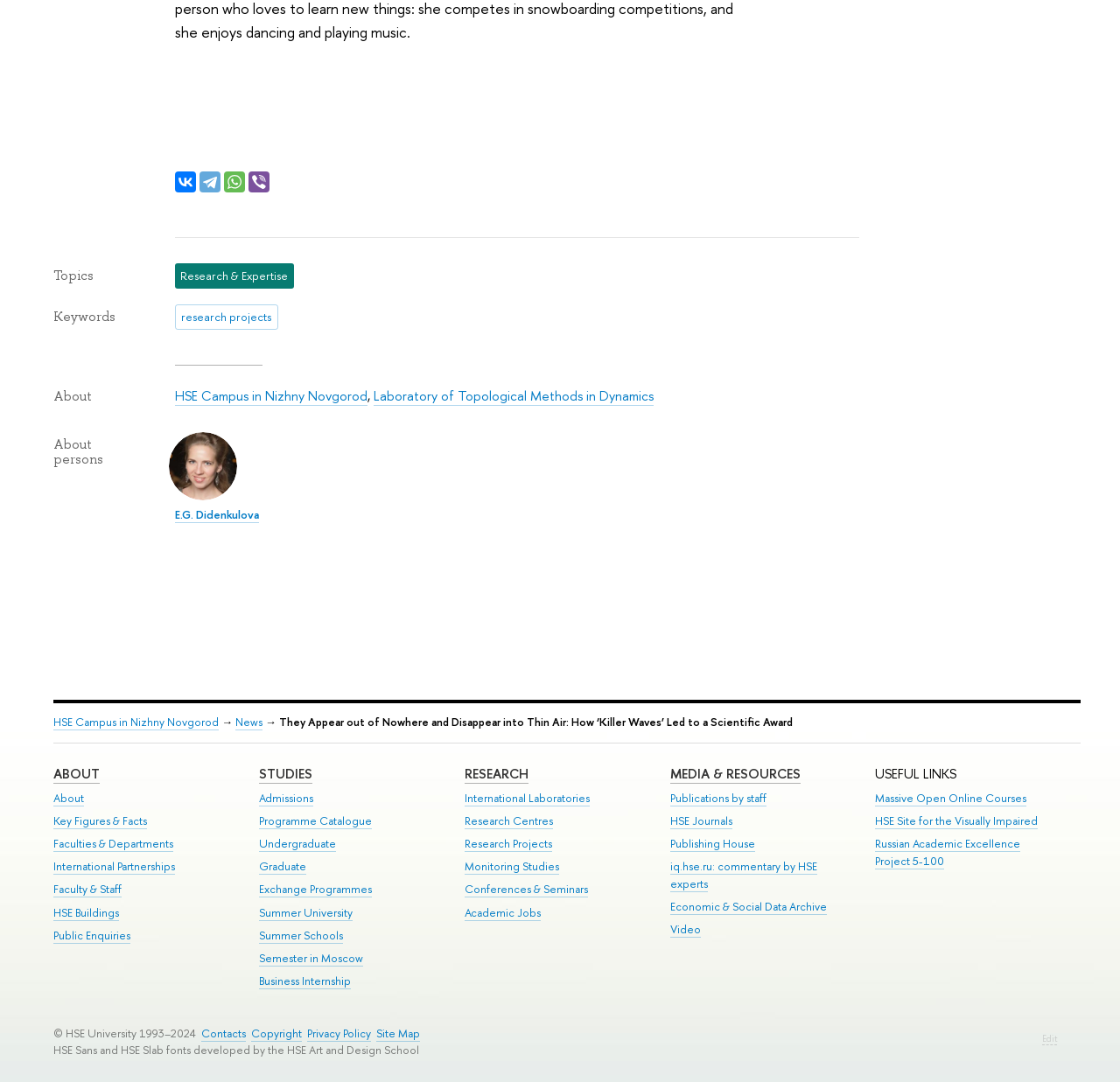Find the bounding box coordinates of the area that needs to be clicked in order to achieve the following instruction: "Learn about 'Key Figures & Facts'". The coordinates should be specified as four float numbers between 0 and 1, i.e., [left, top, right, bottom].

[0.048, 0.752, 0.132, 0.766]